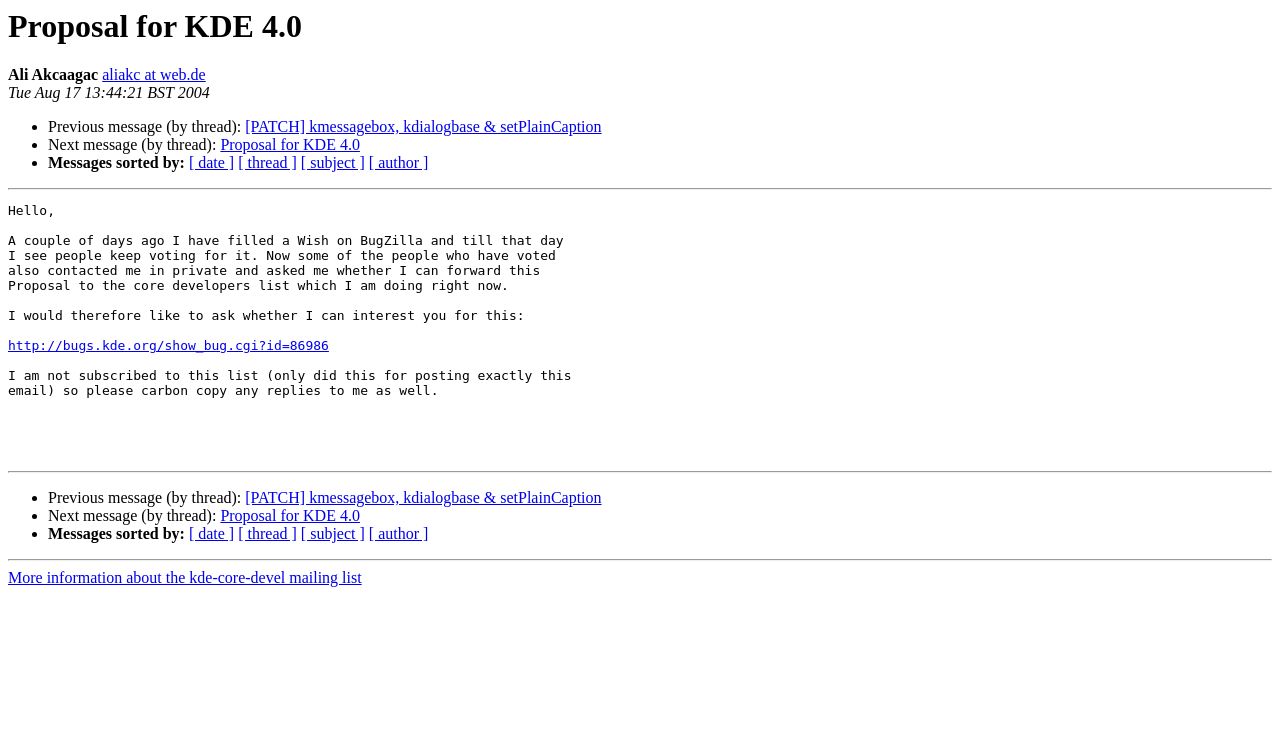With reference to the screenshot, provide a detailed response to the question below:
What is the author's email address?

The author's email address can be found in the link 'aliakc at web.de' which is located below the author's name 'Ali Akcaagac' at the top of the webpage.